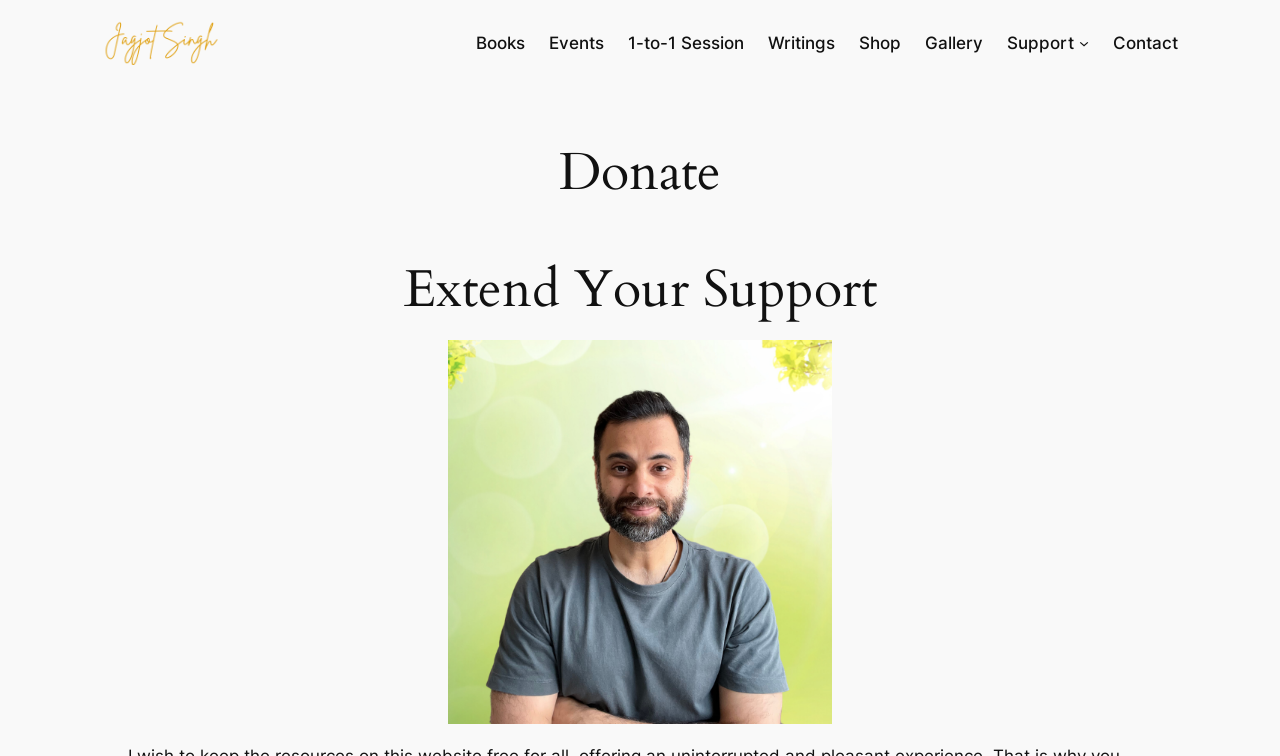Answer in one word or a short phrase: 
How many sections are there in the main content area?

2